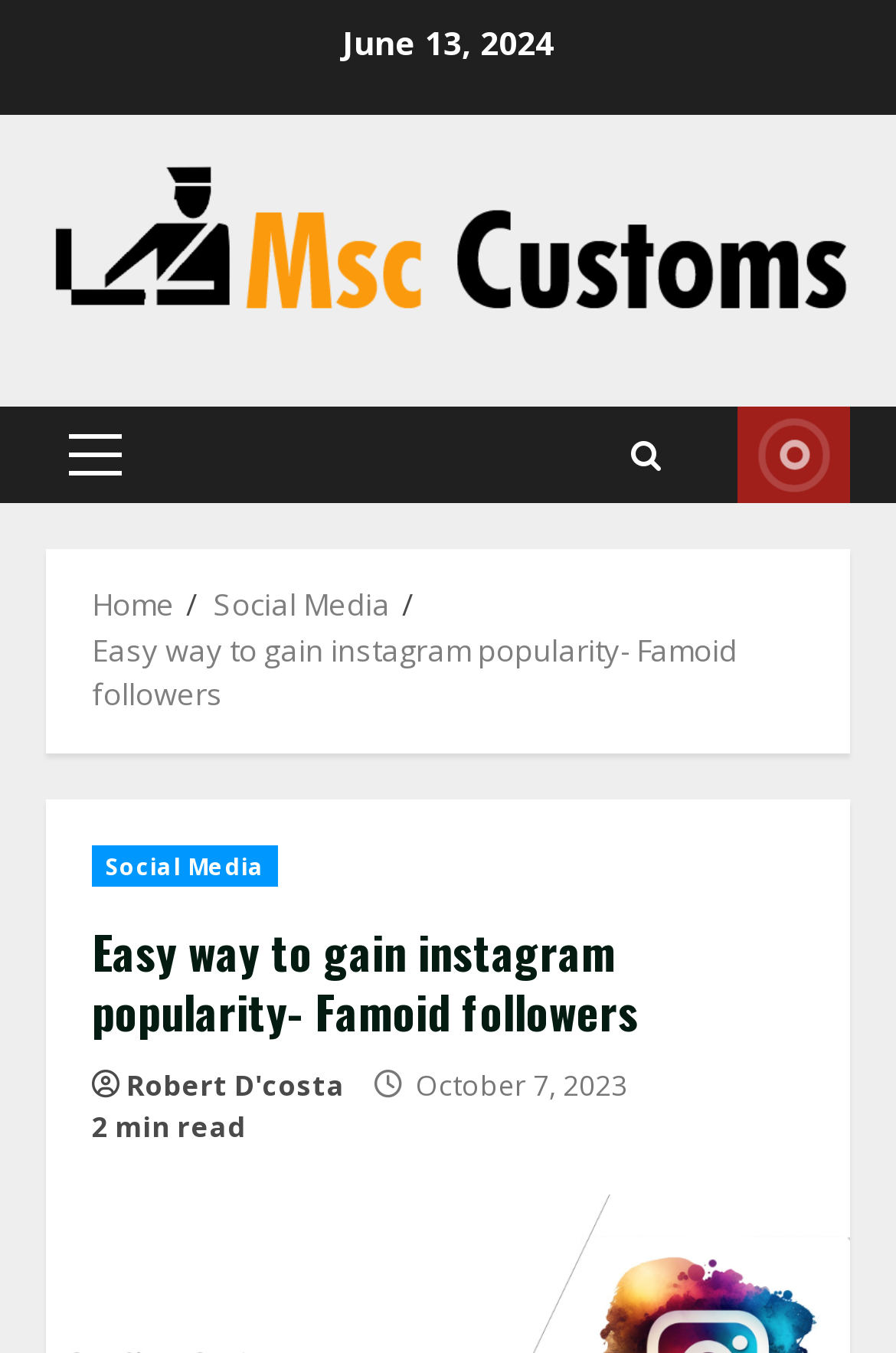Pinpoint the bounding box coordinates of the clickable element to carry out the following instruction: "Search for something."

None